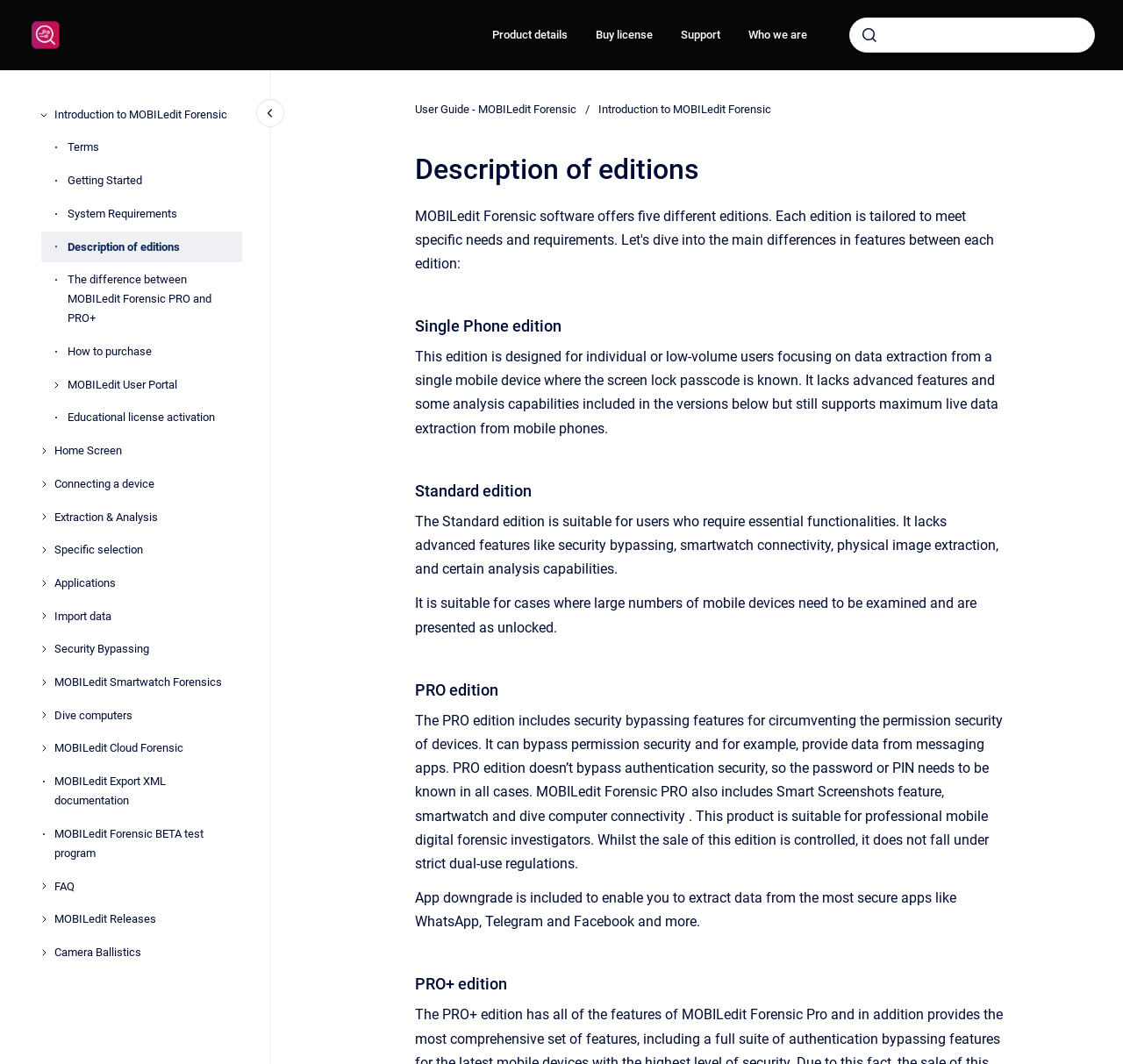Pinpoint the bounding box coordinates of the clickable area necessary to execute the following instruction: "check the difference between MOBILedit Forensic PRO and PRO+". The coordinates should be given as four float numbers between 0 and 1, namely [left, top, right, bottom].

[0.06, 0.249, 0.216, 0.314]